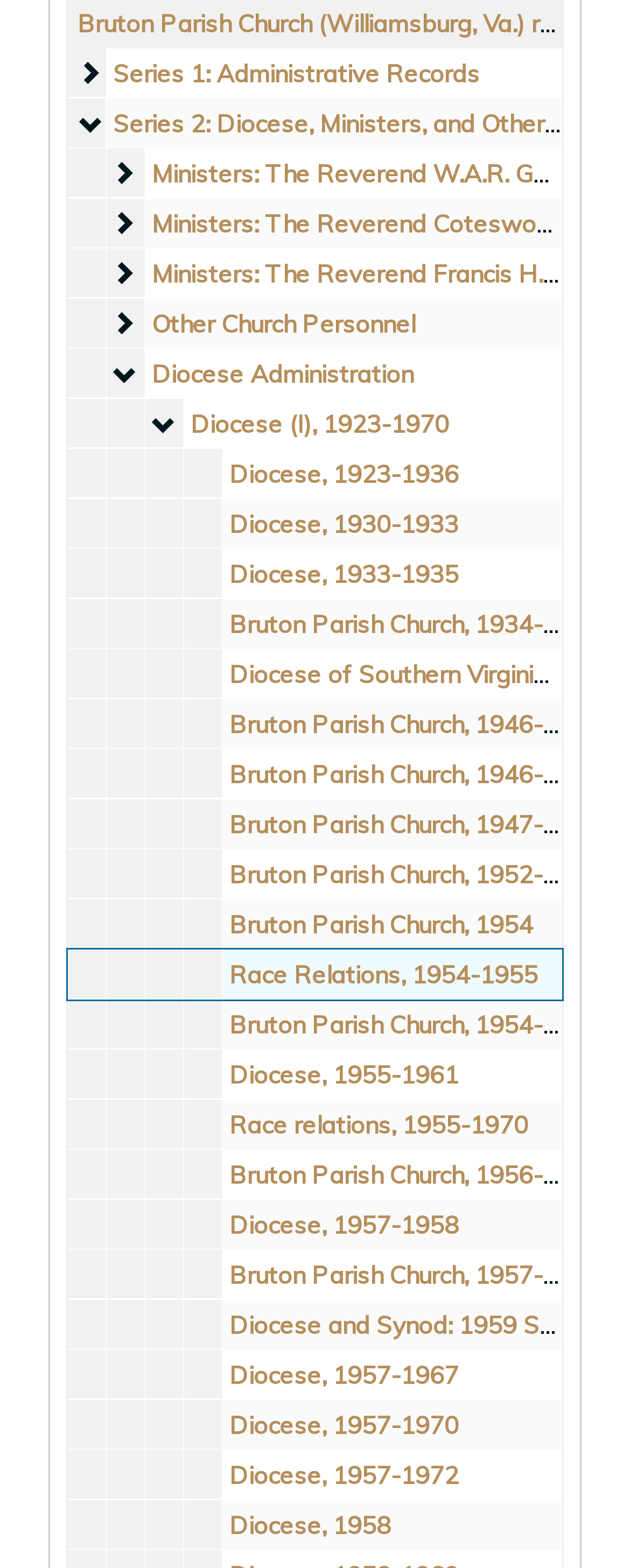Find the bounding box coordinates of the element's region that should be clicked in order to follow the given instruction: "Expand Series 1: Administrative Records". The coordinates should consist of four float numbers between 0 and 1, i.e., [left, top, right, bottom].

[0.108, 0.03, 0.177, 0.063]